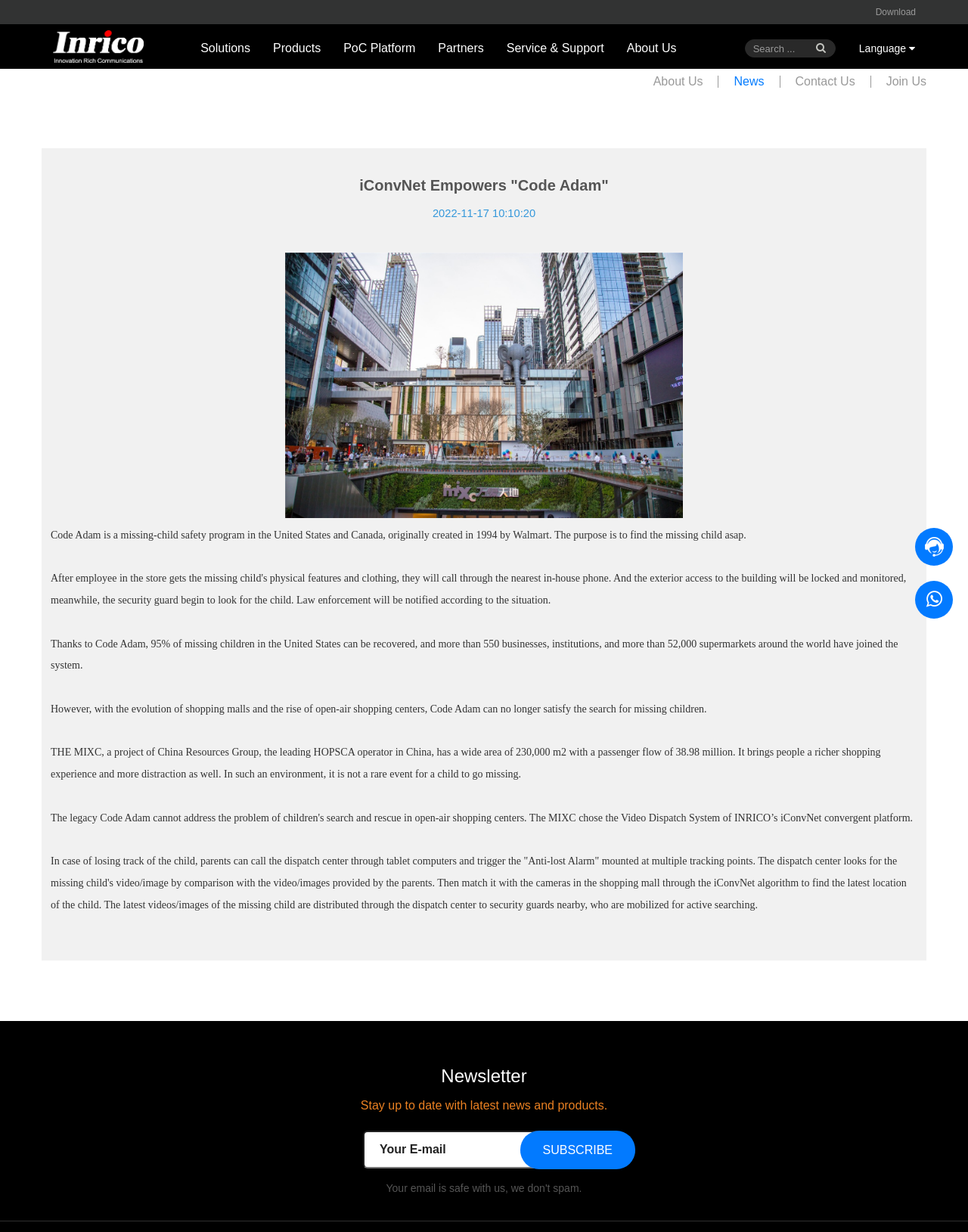Find the bounding box coordinates for the UI element that matches this description: "About Us".

[0.659, 0.061, 0.743, 0.071]